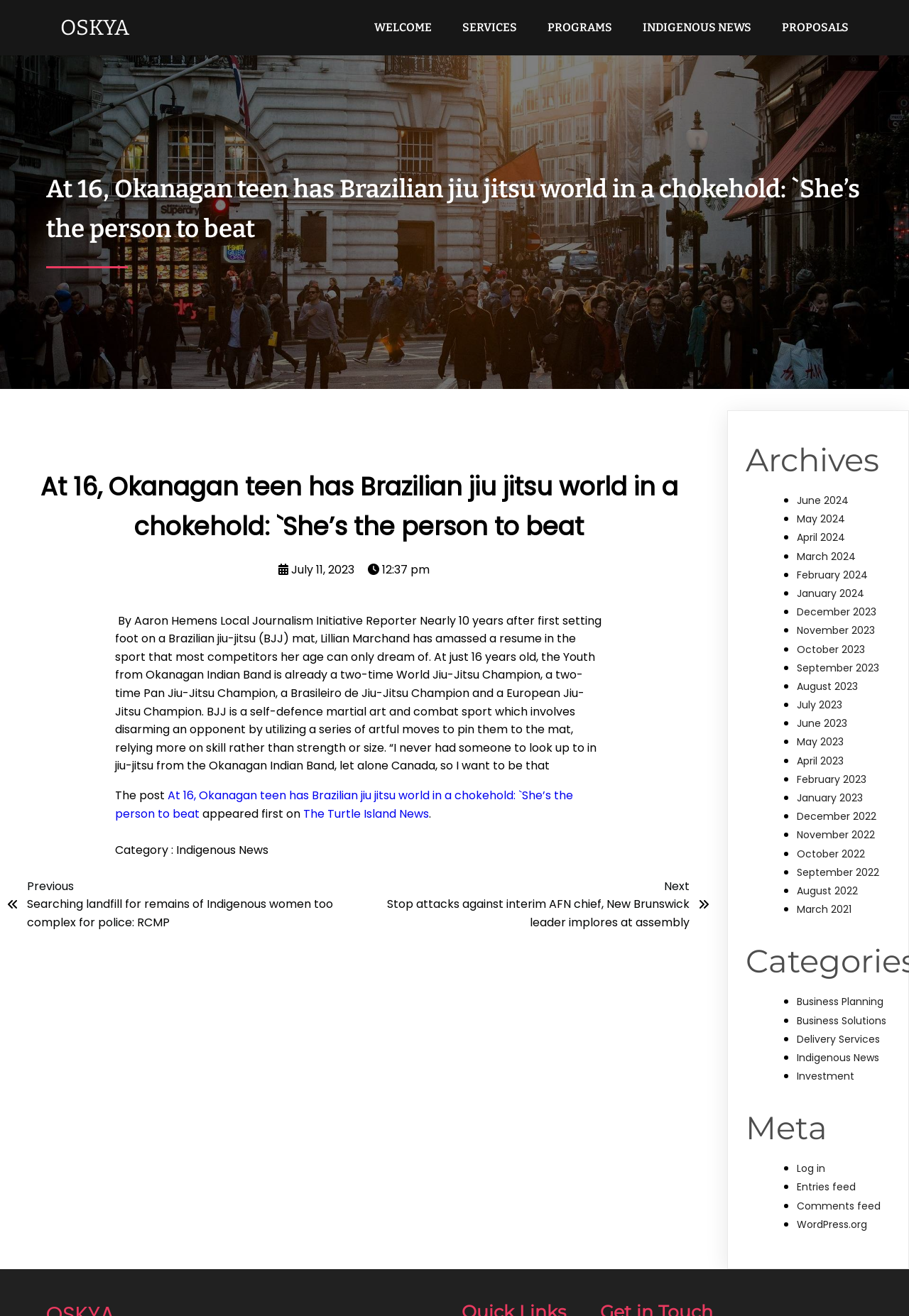Specify the bounding box coordinates of the region I need to click to perform the following instruction: "Go to the previous news article". The coordinates must be four float numbers in the range of 0 to 1, i.e., [left, top, right, bottom].

[0.008, 0.667, 0.394, 0.708]